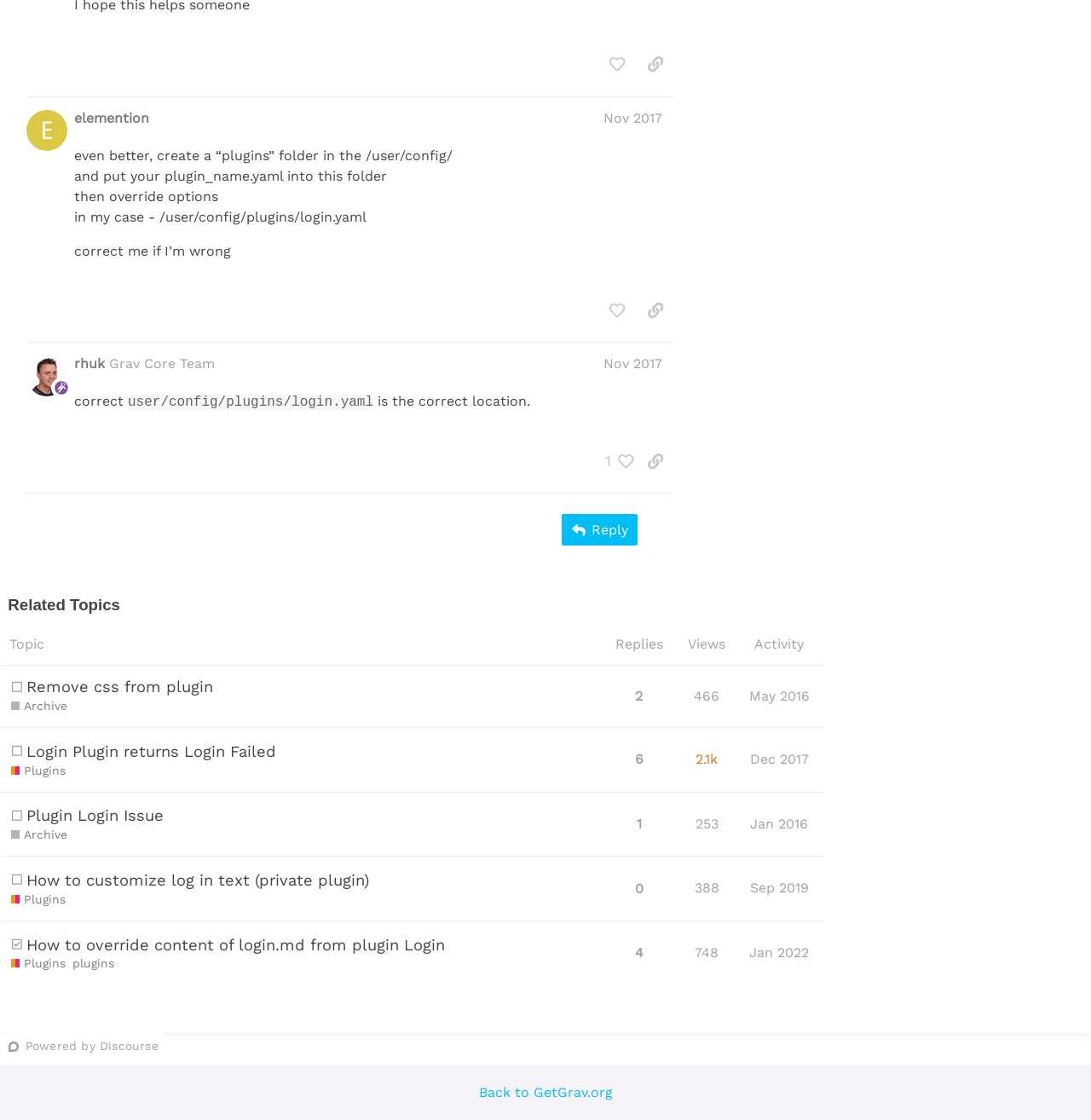Can you determine the bounding box coordinates of the area that needs to be clicked to fulfill the following instruction: "sort by replies"?

[0.555, 0.557, 0.617, 0.594]